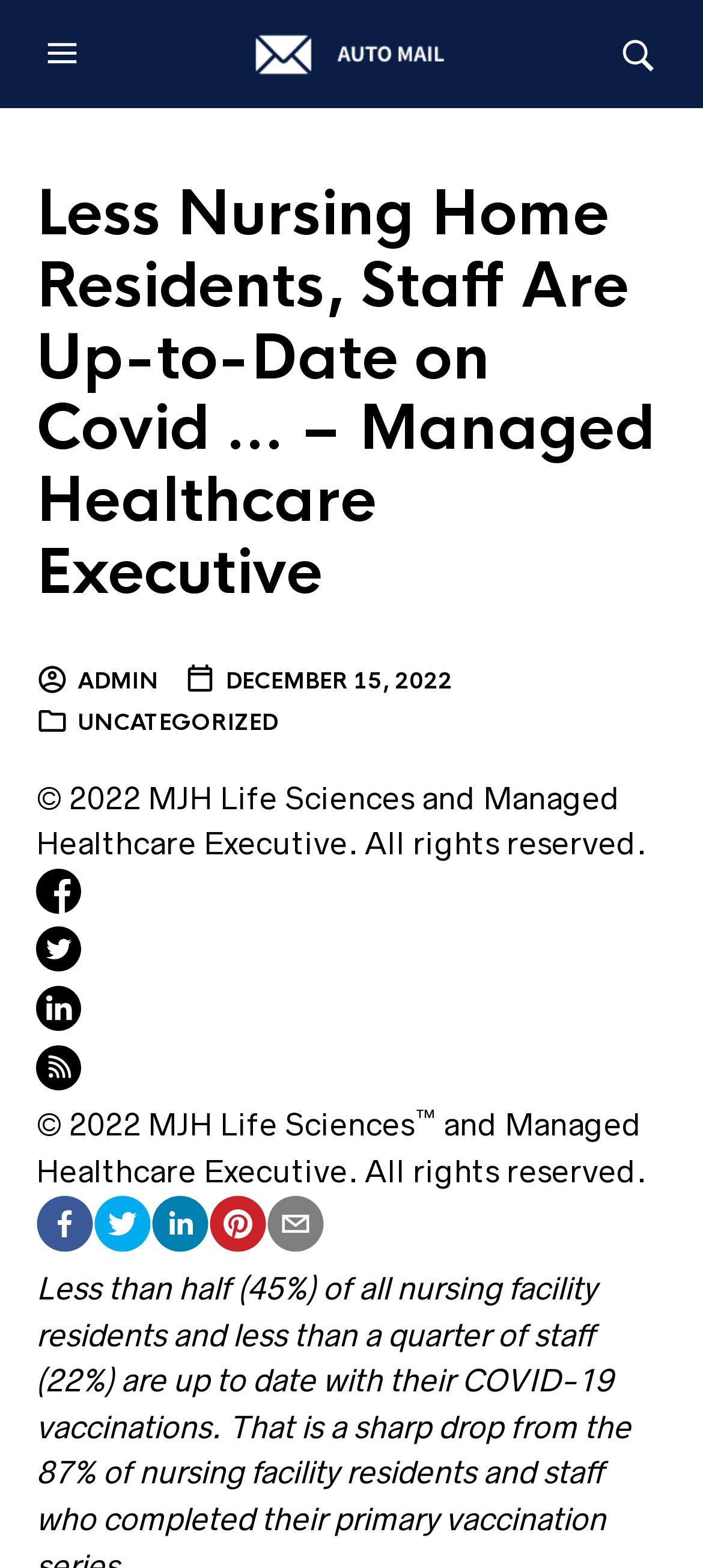Find the primary header on the webpage and provide its text.

Less Nursing Home Residents, Staff Are Up-to-Date on Covid … – Managed Healthcare Executive